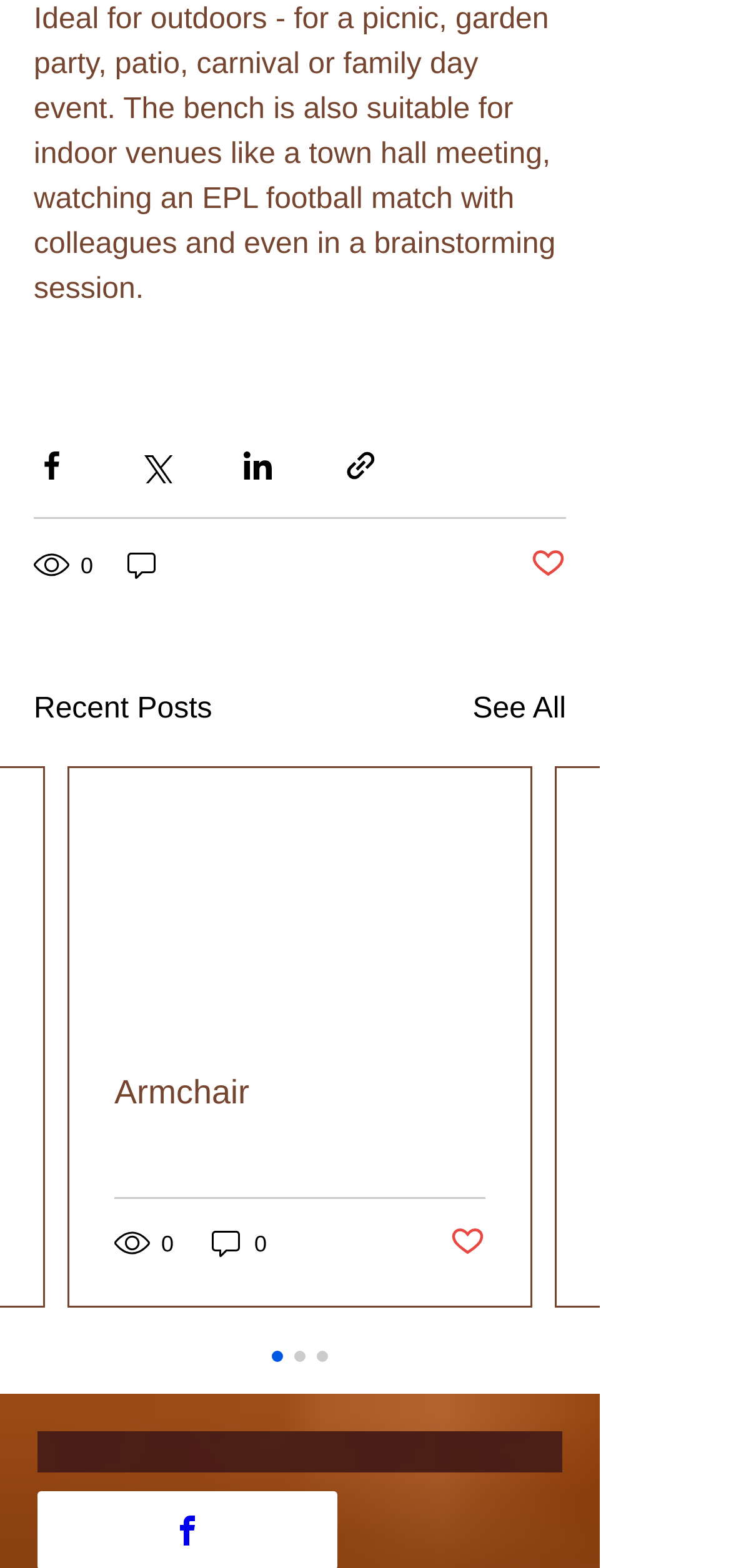Indicate the bounding box coordinates of the element that needs to be clicked to satisfy the following instruction: "Click on the link to see Image credits". The coordinates should be four float numbers between 0 and 1, i.e., [left, top, right, bottom].

None